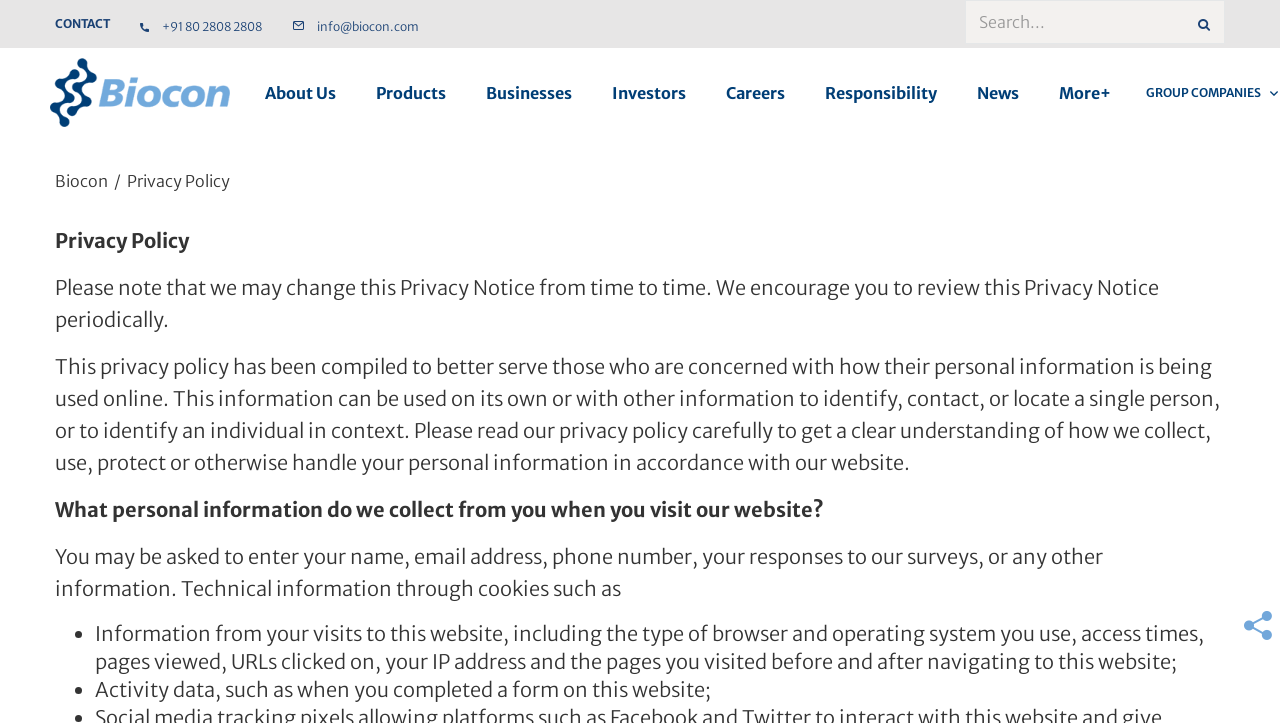Determine the coordinates of the bounding box that should be clicked to complete the instruction: "Share this page". The coordinates should be represented by four float numbers between 0 and 1: [left, top, right, bottom].

[0.969, 0.835, 0.997, 0.891]